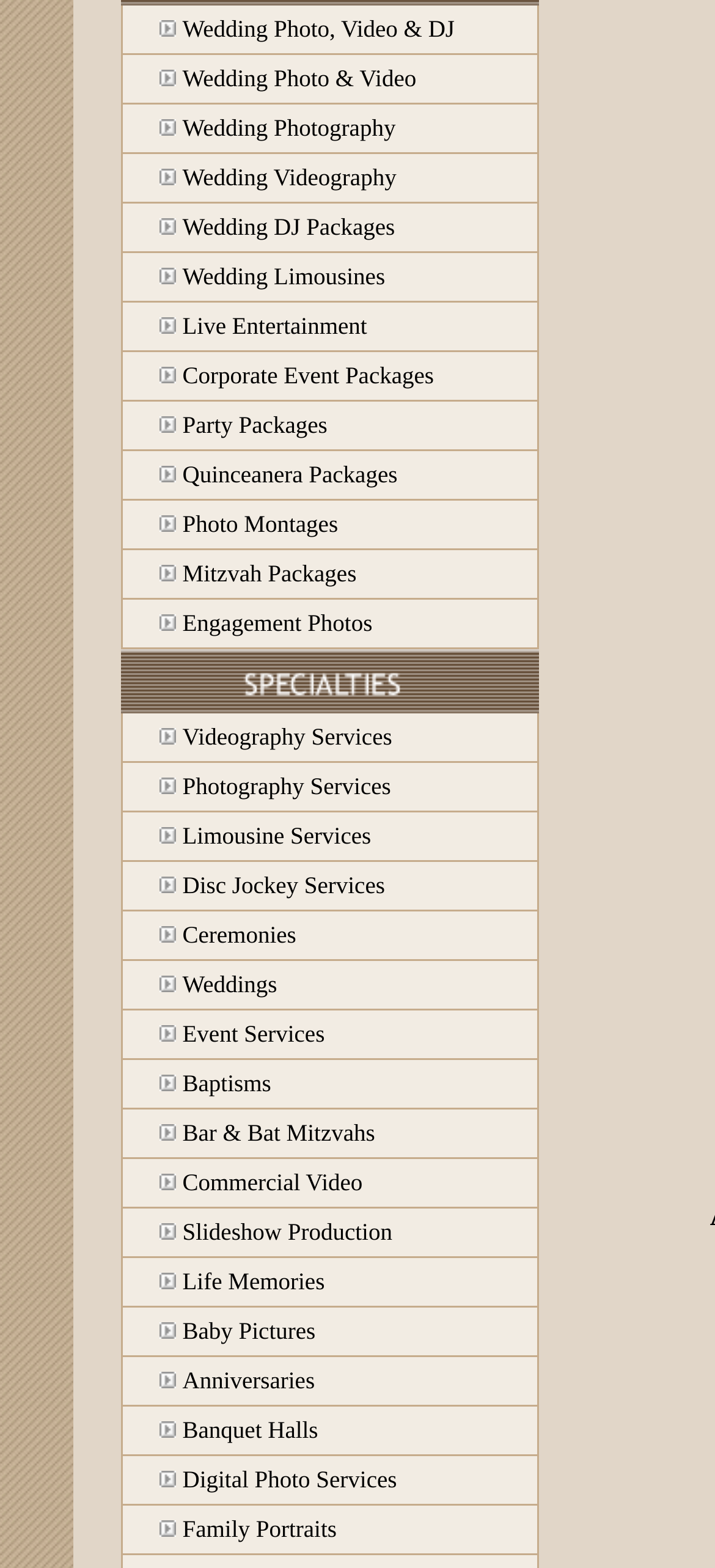Could you locate the bounding box coordinates for the section that should be clicked to accomplish this task: "Click Wedding Photo, Video & DJ".

[0.255, 0.009, 0.636, 0.027]